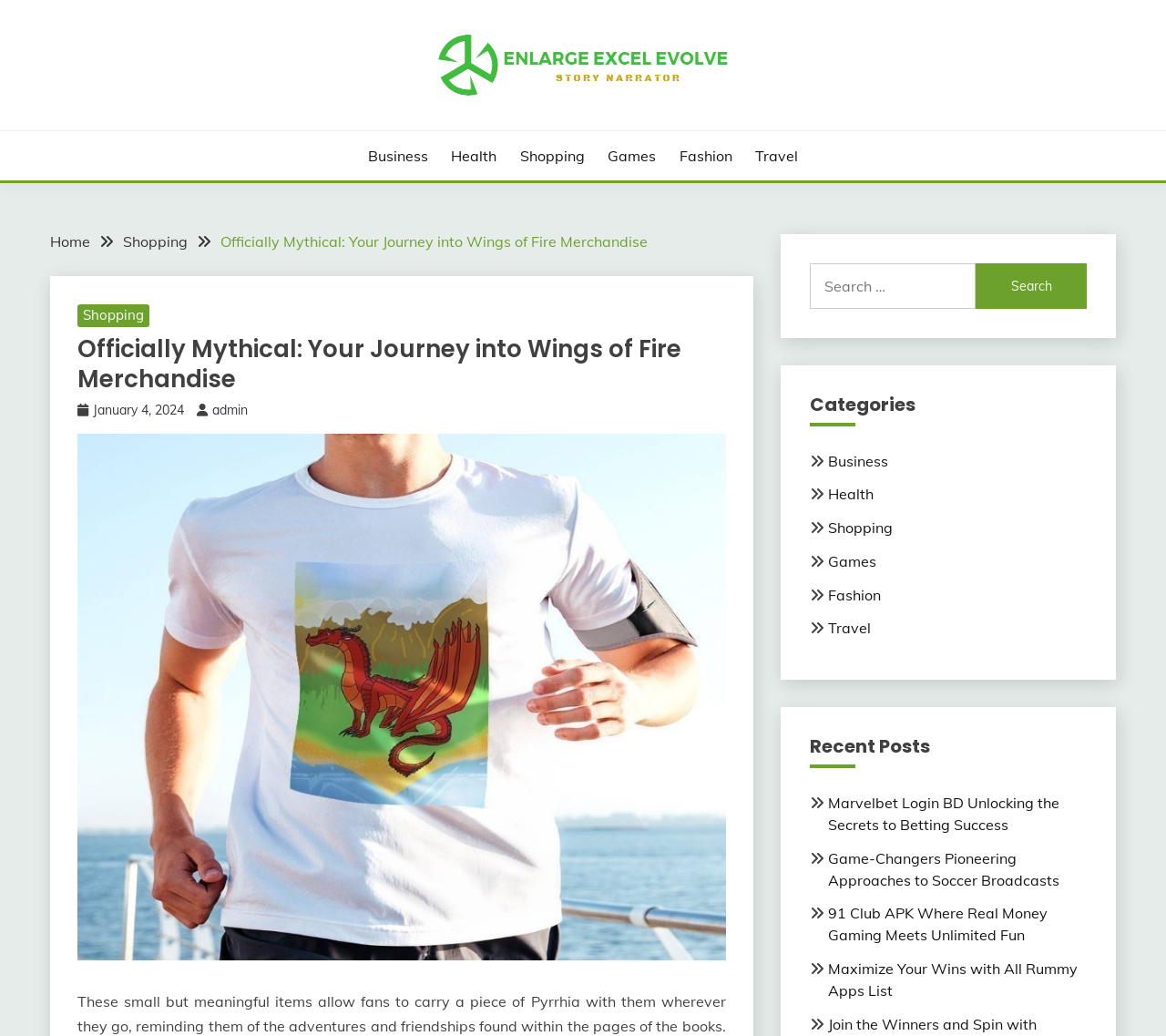Identify the bounding box coordinates of the element that should be clicked to fulfill this task: "Browse the Shopping category". The coordinates should be provided as four float numbers between 0 and 1, i.e., [left, top, right, bottom].

[0.446, 0.14, 0.501, 0.161]